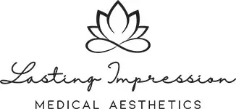Offer an in-depth caption of the image, mentioning all notable aspects.

The image features the logo of Lasting Impression Medical Aesthetics, characterized by an elegant and minimalist design. The logo incorporates the name "Lasting Impression" written in a sophisticated script, accompanied by the phrase "MEDICAL AESTHETICS" in a more straightforward font. Above the text is a delicate lotus flower illustration, symbolizing purity, beauty, and tranquility. This logo conveys a sense of professionalism and calm, aligning with the spa's focus on body contouring and aesthetic treatments. Positioned prominently at the top of the webpage, it helps establish the brand identity for a center dedicated to enhancing beauty and wellness through non-invasive procedures.